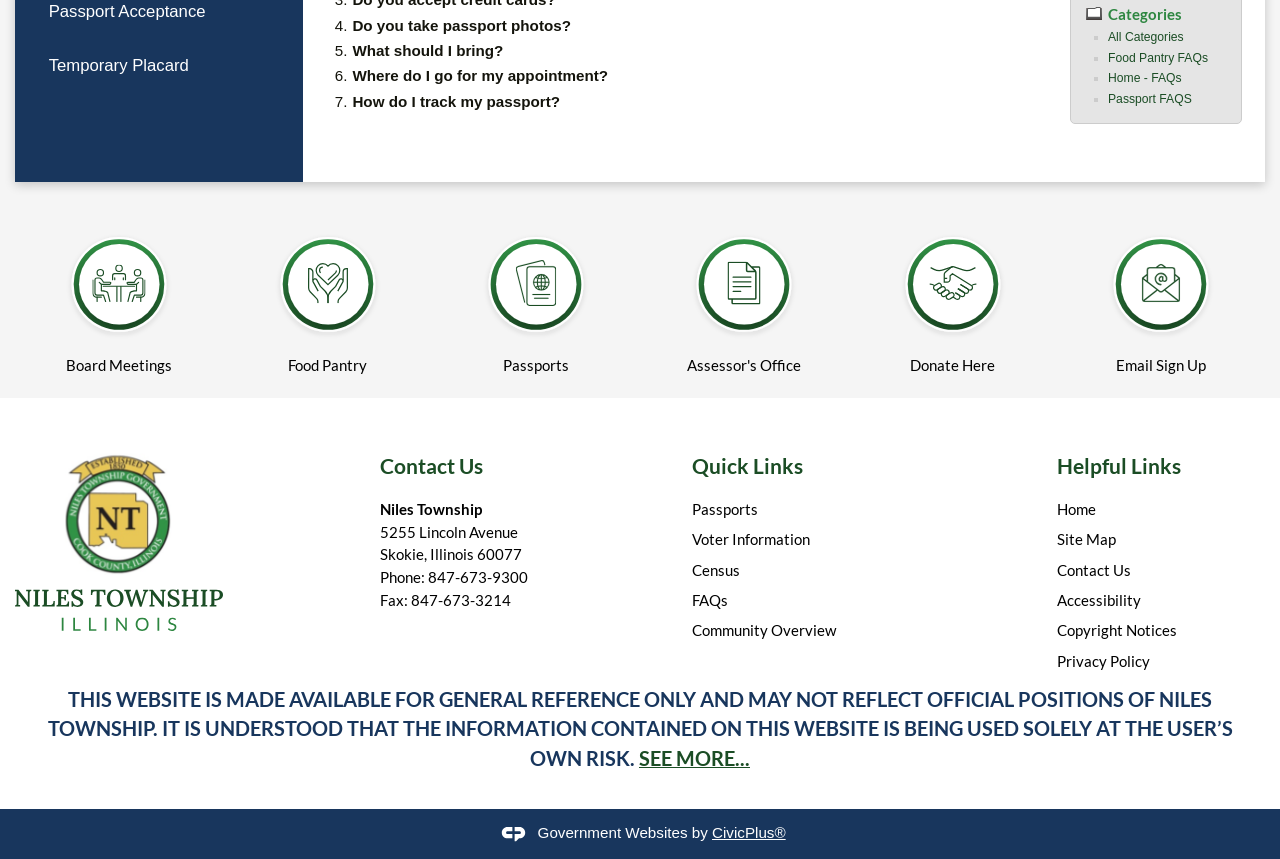Given the element description: "Email Sign Up", predict the bounding box coordinates of this UI element. The coordinates must be four float numbers between 0 and 1, given as [left, top, right, bottom].

[0.825, 0.253, 0.988, 0.439]